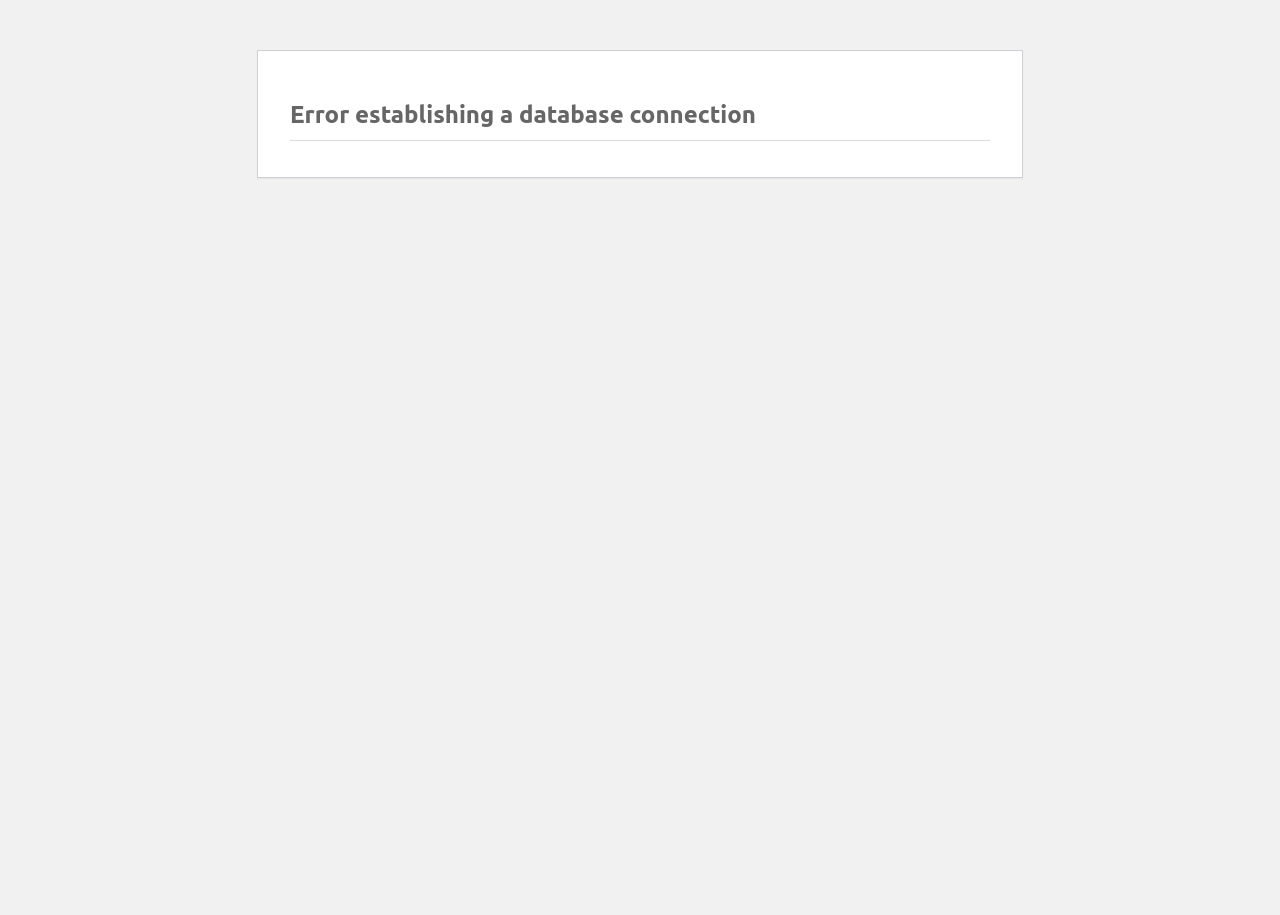Determine the main heading text of the webpage.

Error establishing a database connection